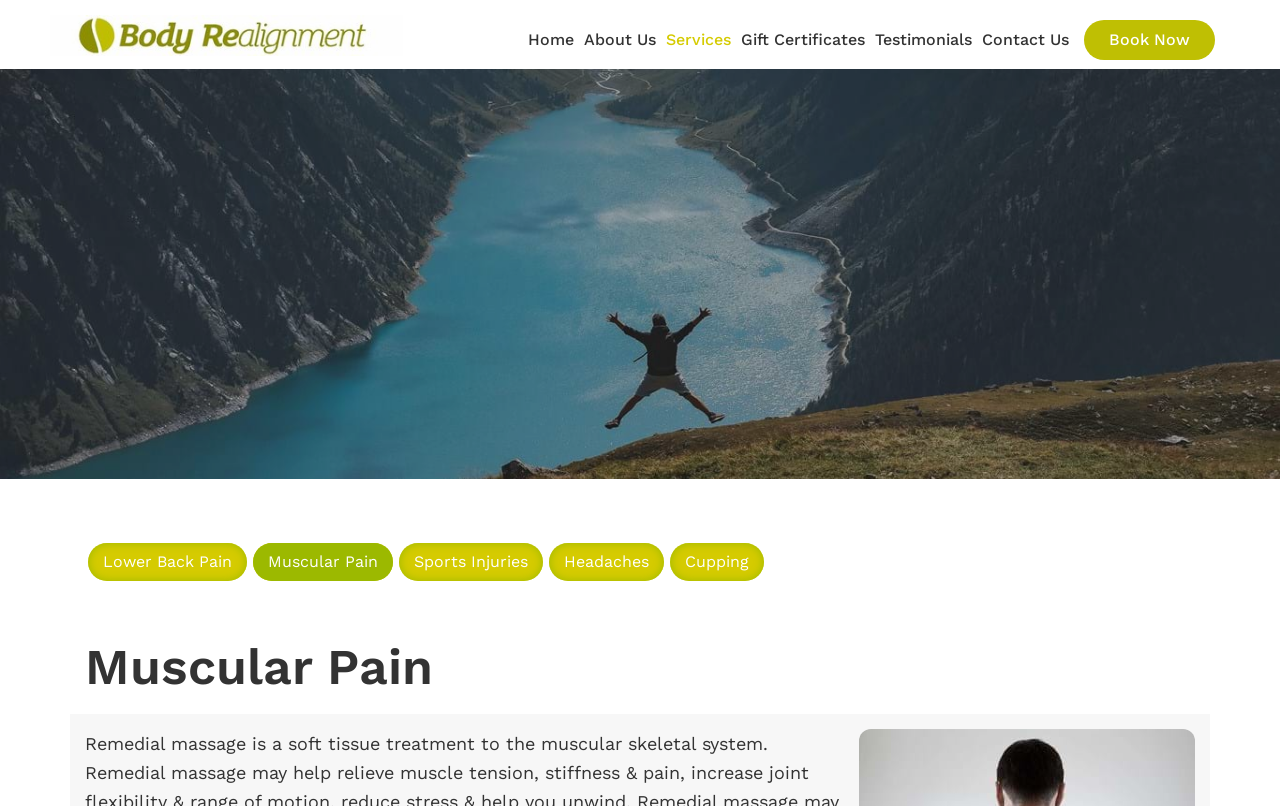Highlight the bounding box coordinates of the region I should click on to meet the following instruction: "Select the Services option".

[0.516, 0.024, 0.575, 0.074]